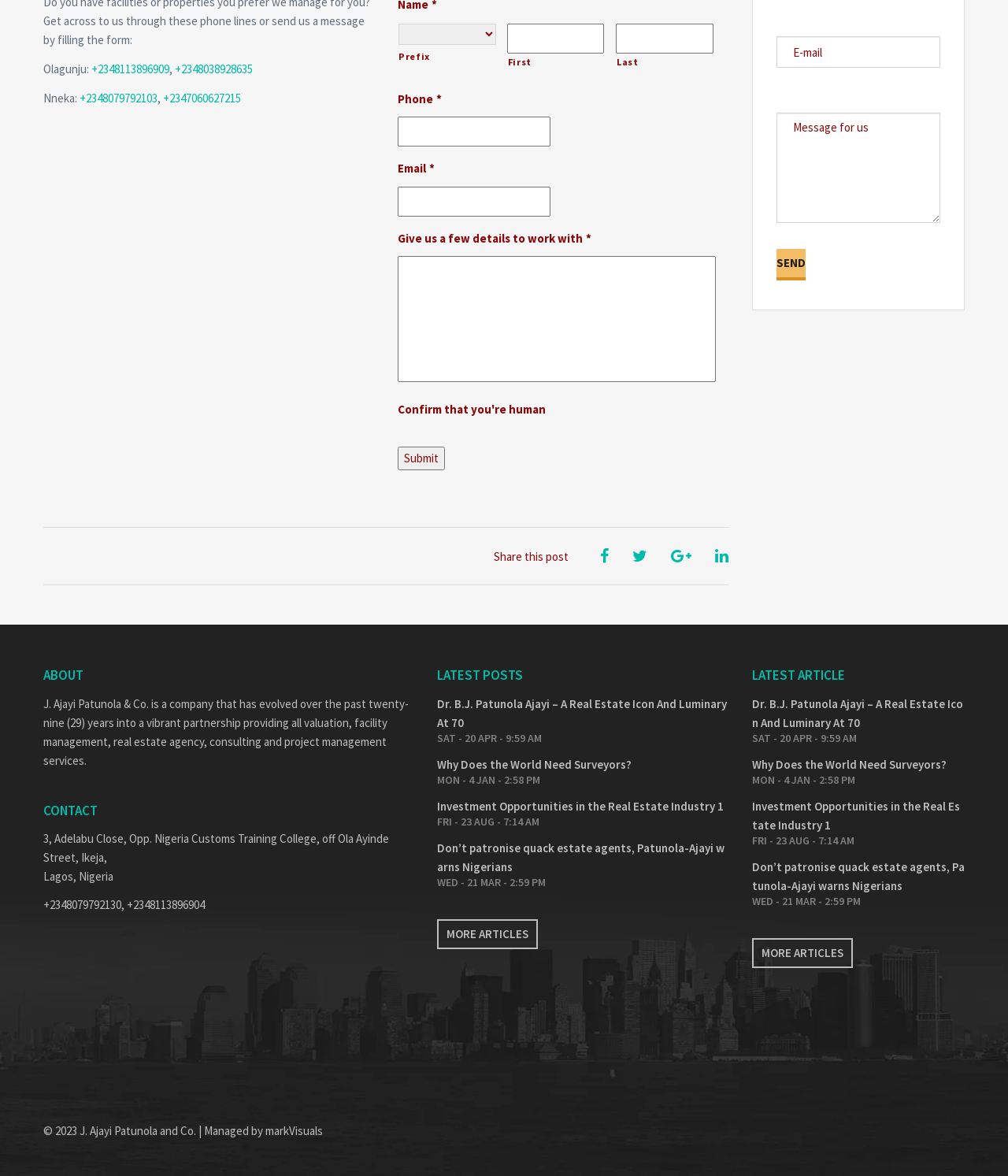Predict the bounding box of the UI element based on the description: "MrMrsMissMsDrProf.Rev.". The coordinates should be four float numbers between 0 and 1, formatted as [left, top, right, bottom].

[0.395, 0.02, 0.492, 0.038]